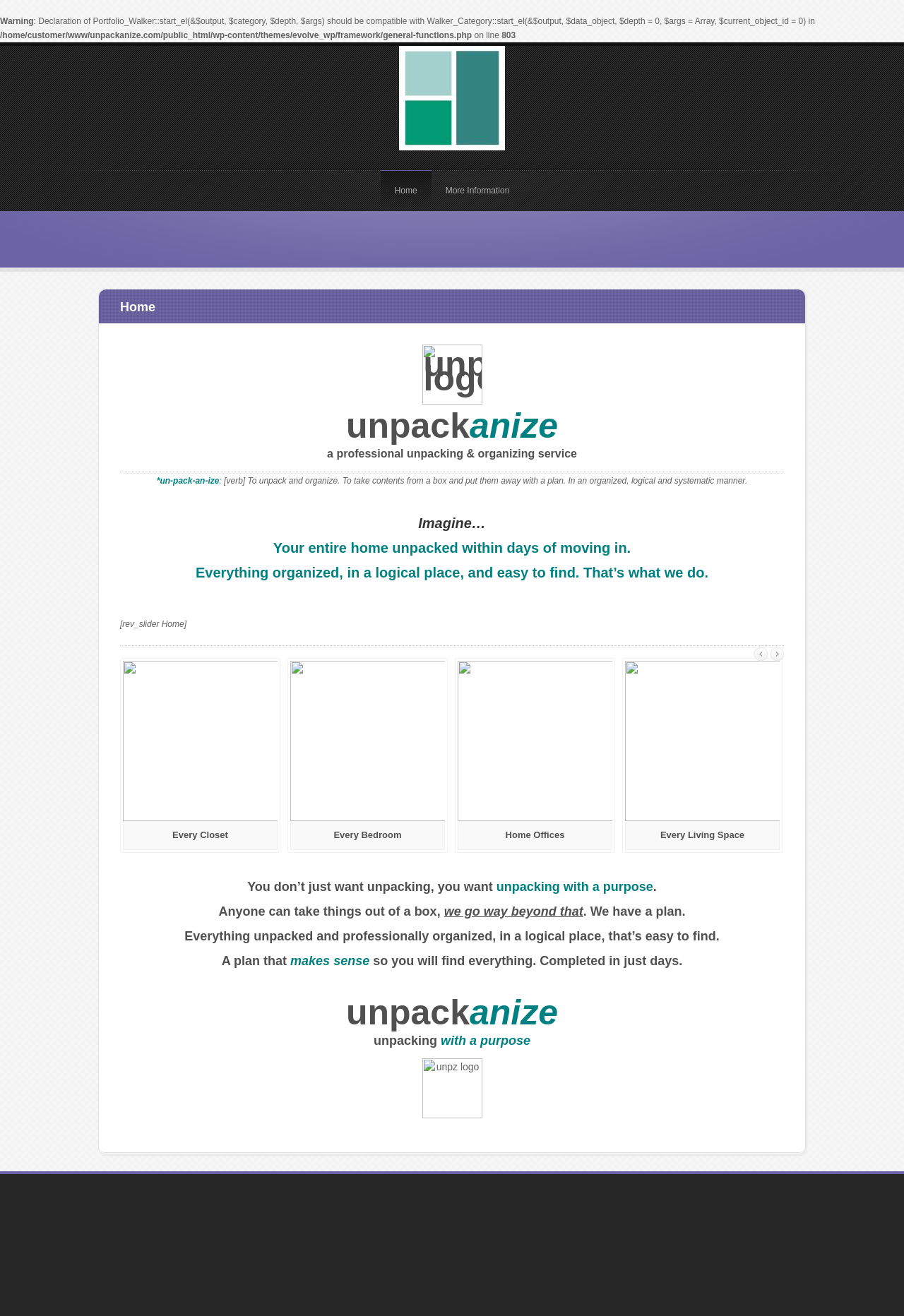Extract the bounding box coordinates of the UI element described by: "Judi Slot Online". The coordinates should include four float numbers ranging from 0 to 1, e.g., [left, top, right, bottom].

None